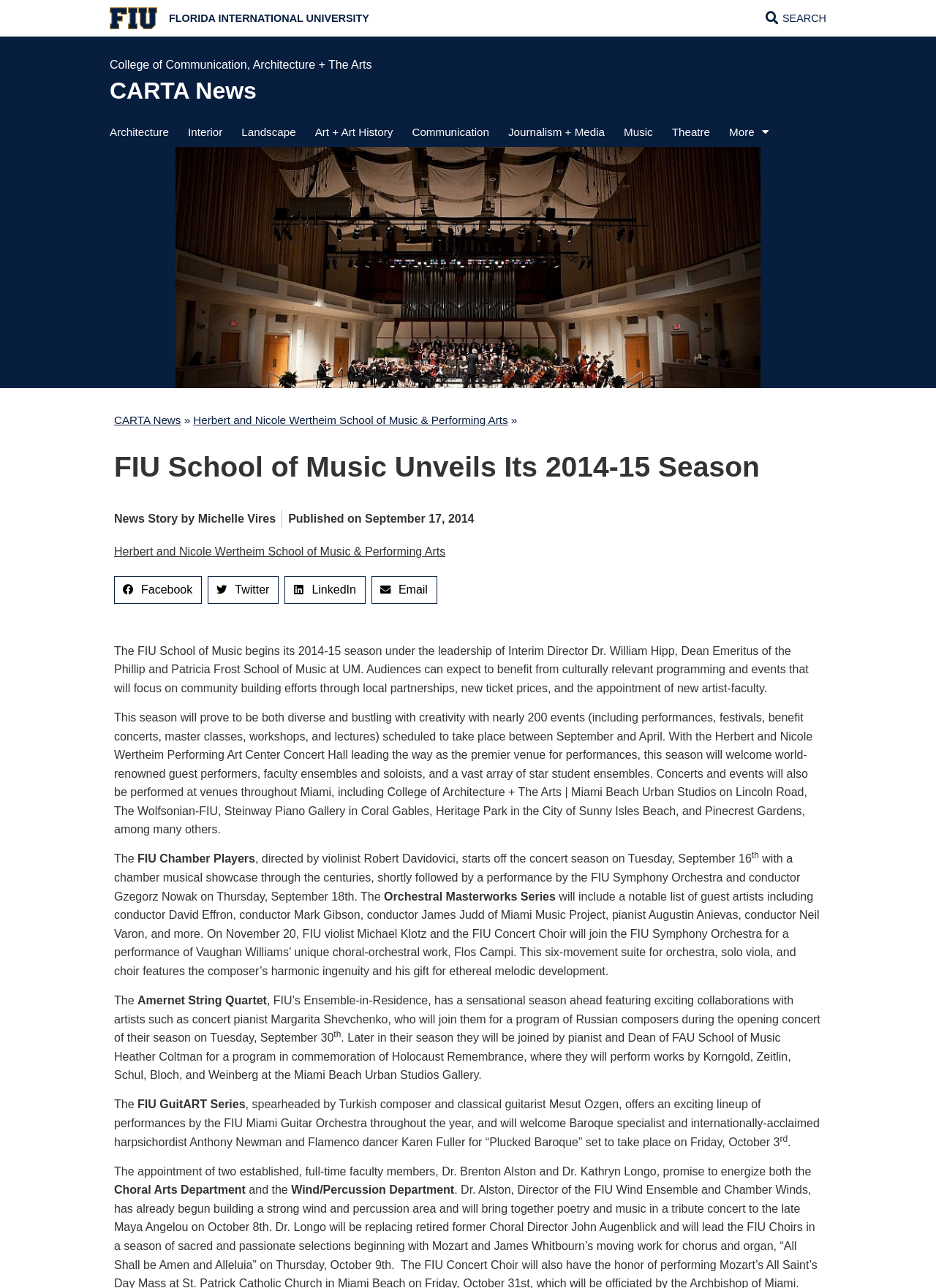Elaborate on the different components and information displayed on the webpage.

The webpage is about the FIU School of Music's 2014-15 season, led by Interim Director Dr. William Hipp. At the top, there are several links to different sections of the Florida International University website, including the College of Communication, Architecture + The Arts, and CARTA News. Below these links, there is a heading that reads "FIU School of Music Unveils Its 2014-15 Season".

The main content of the page is a news article that describes the upcoming season of the FIU School of Music. The article is divided into several paragraphs, with headings and subheadings that highlight different aspects of the season. The text describes the various performances and events that will take place, including concerts, festivals, benefit concerts, master classes, workshops, and lectures. It also mentions the appointment of new artist-faculty members and the focus on community building efforts through local partnerships.

There are several buttons on the page that allow users to share the article on social media platforms such as Facebook, Twitter, LinkedIn, and email. The article also includes a brief description of the author, Michelle Vires, and the date of publication, September 17, 2014.

Throughout the article, there are mentions of specific performances and events, including the FIU Chamber Players, the FIU Symphony Orchestra, the Orchestral Masterworks Series, the Amernet String Quartet, and the FIU GuitART Series. The text also highlights the involvement of various guest artists and faculty members, including conductor David Effron, pianist Augustin Anievas, and violist Michael Klotz.

Overall, the webpage provides a detailed overview of the FIU School of Music's 2014-15 season, highlighting the various performances, events, and initiatives that will take place throughout the year.